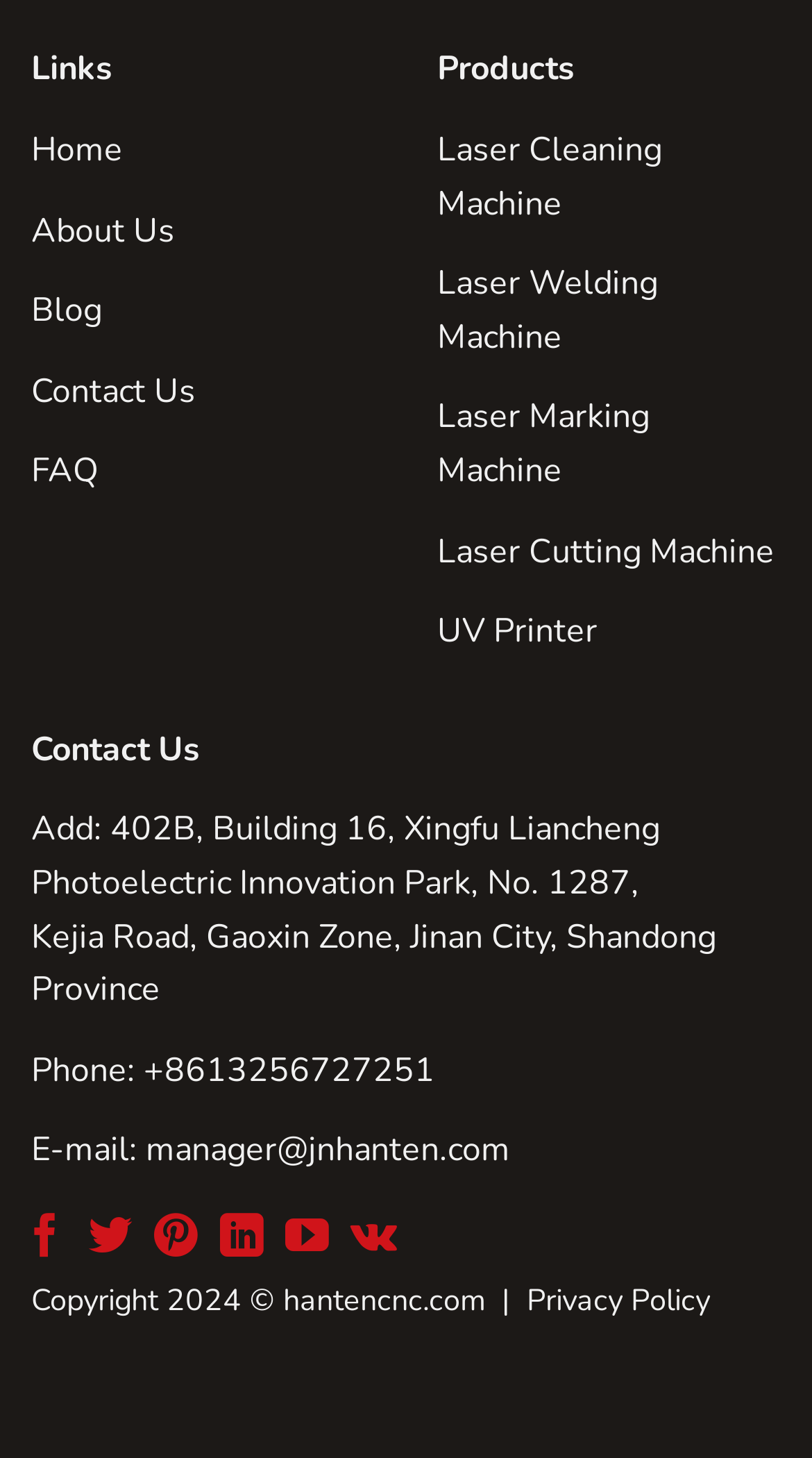Identify the bounding box coordinates of the clickable region necessary to fulfill the following instruction: "go to home page". The bounding box coordinates should be four float numbers between 0 and 1, i.e., [left, top, right, bottom].

[0.038, 0.087, 0.151, 0.119]